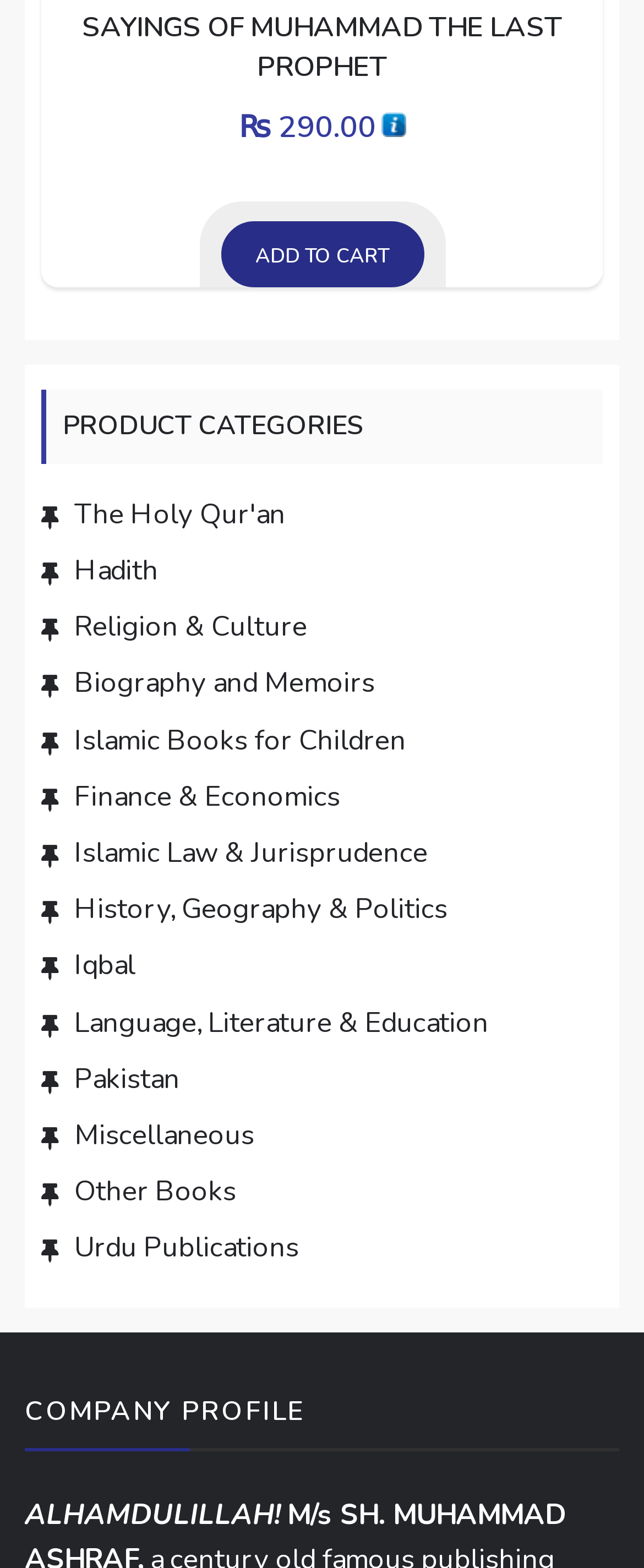Locate the bounding box coordinates of the area to click to fulfill this instruction: "View 'The Holy Qur'an' category". The bounding box should be presented as four float numbers between 0 and 1, in the order [left, top, right, bottom].

[0.115, 0.315, 0.444, 0.342]